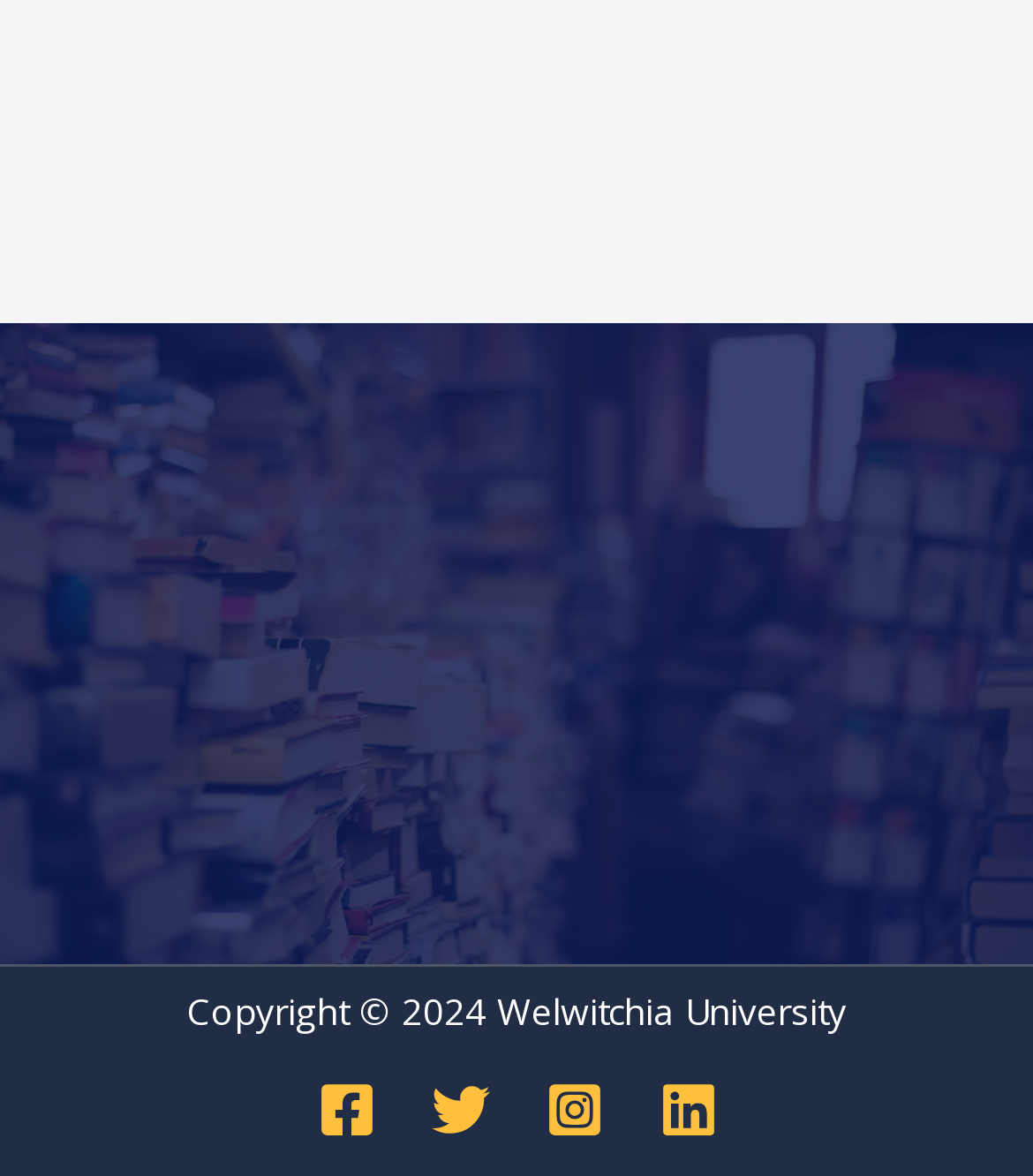What is the position of the Facebook link?
Please provide a single word or phrase answer based on the image.

Left